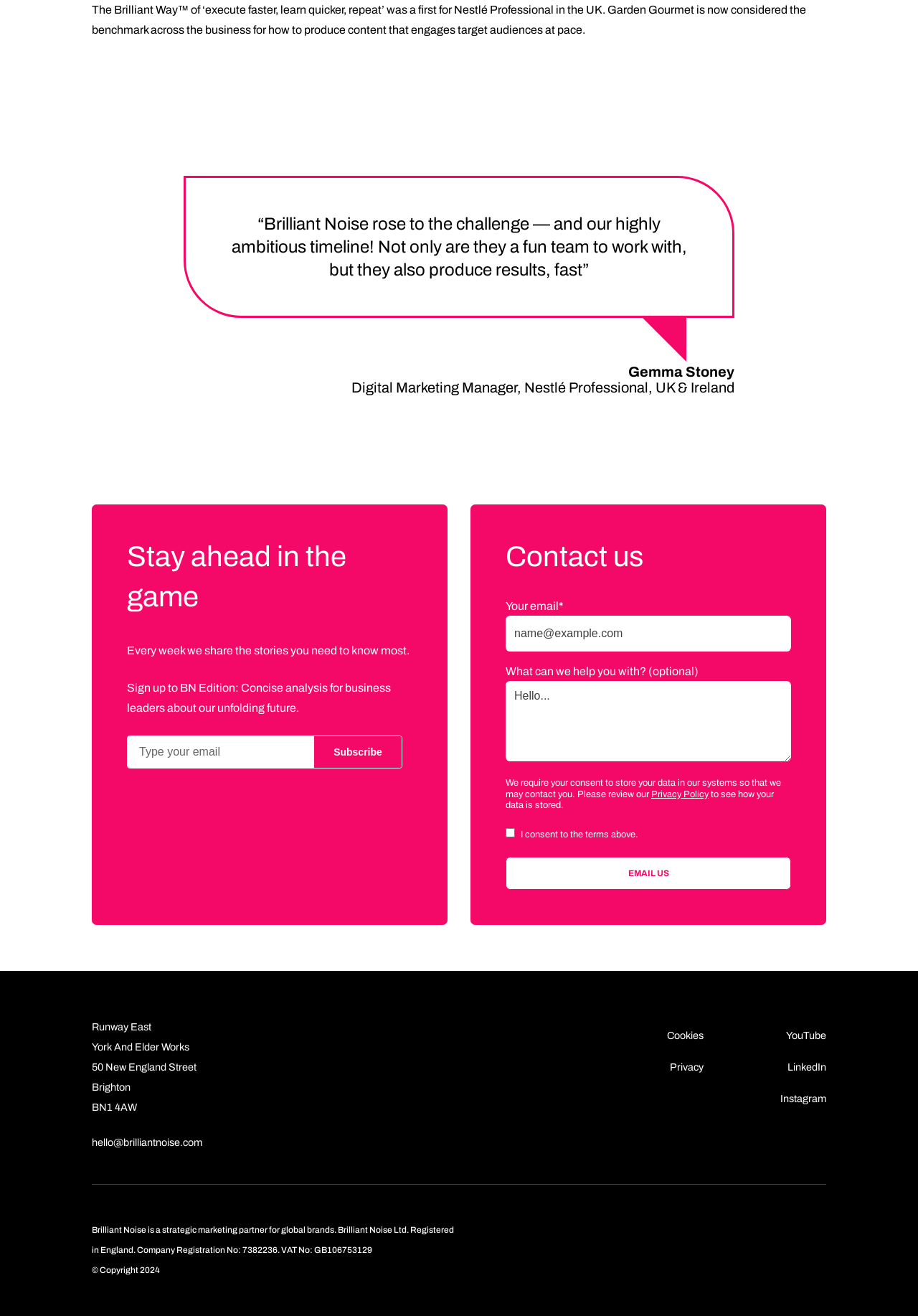Locate the bounding box coordinates of the area you need to click to fulfill this instruction: 'Visit the YouTube channel'. The coordinates must be in the form of four float numbers ranging from 0 to 1: [left, top, right, bottom].

[0.856, 0.782, 0.9, 0.791]